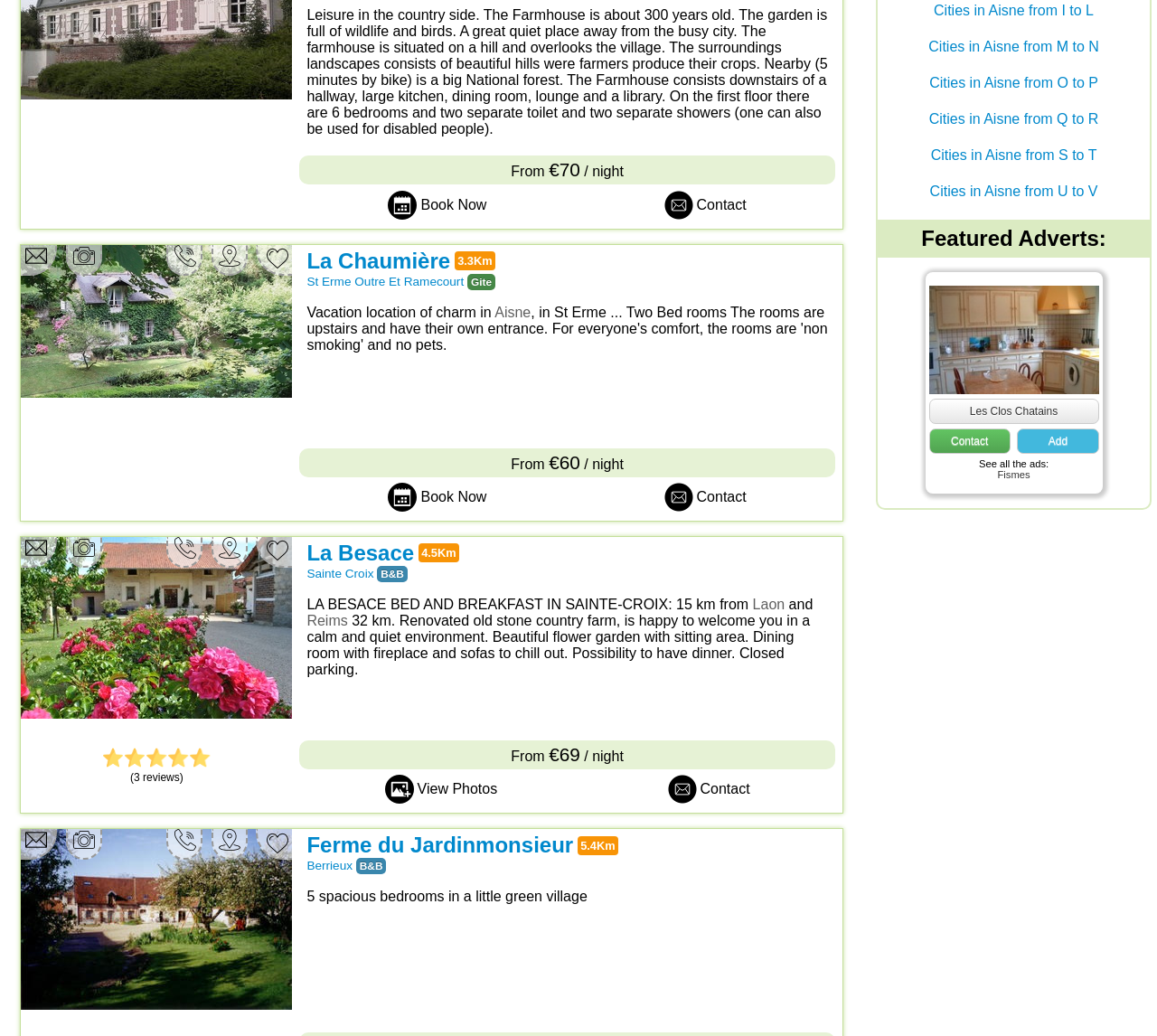Find the bounding box coordinates for the UI element that matches this description: "Ferme du Jardinmonsieur 5.4Km".

[0.265, 0.804, 0.715, 0.828]